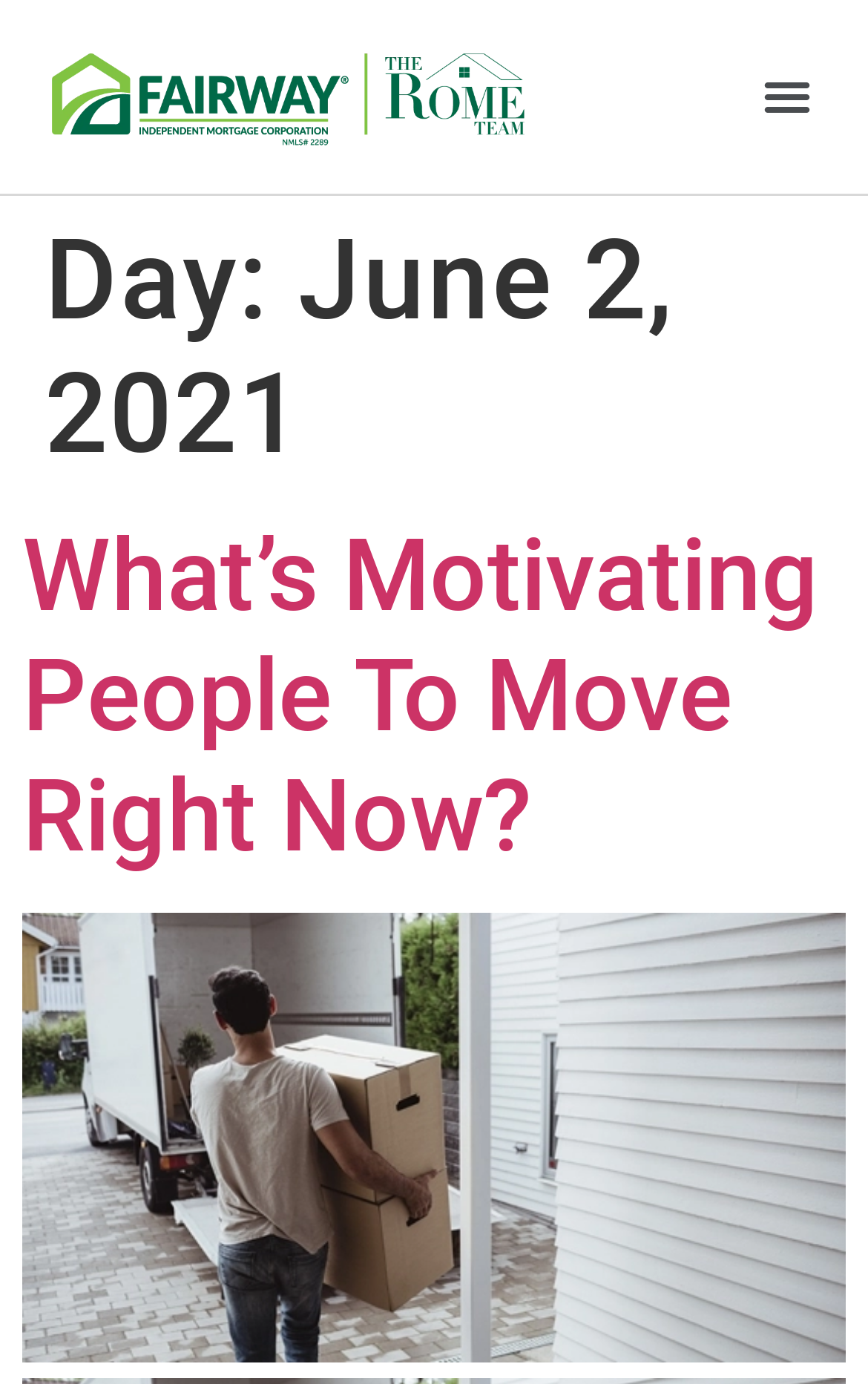Articulate a complete and detailed caption of the webpage elements.

The webpage appears to be a blog post or article page. At the top, there is a link on the left side, taking up about half of the width of the page. To the right of this link, there is a button labeled "Menu Toggle" that is not currently expanded. 

Below these elements, there is a header section that spans the full width of the page. Within this header, there are two headings. The first heading reads "Day: June 2, 2021" and the second heading reads "What’s Motivating People To Move Right Now?". The second heading has a link with the same text below it. At the very bottom of the header section, there is another link.